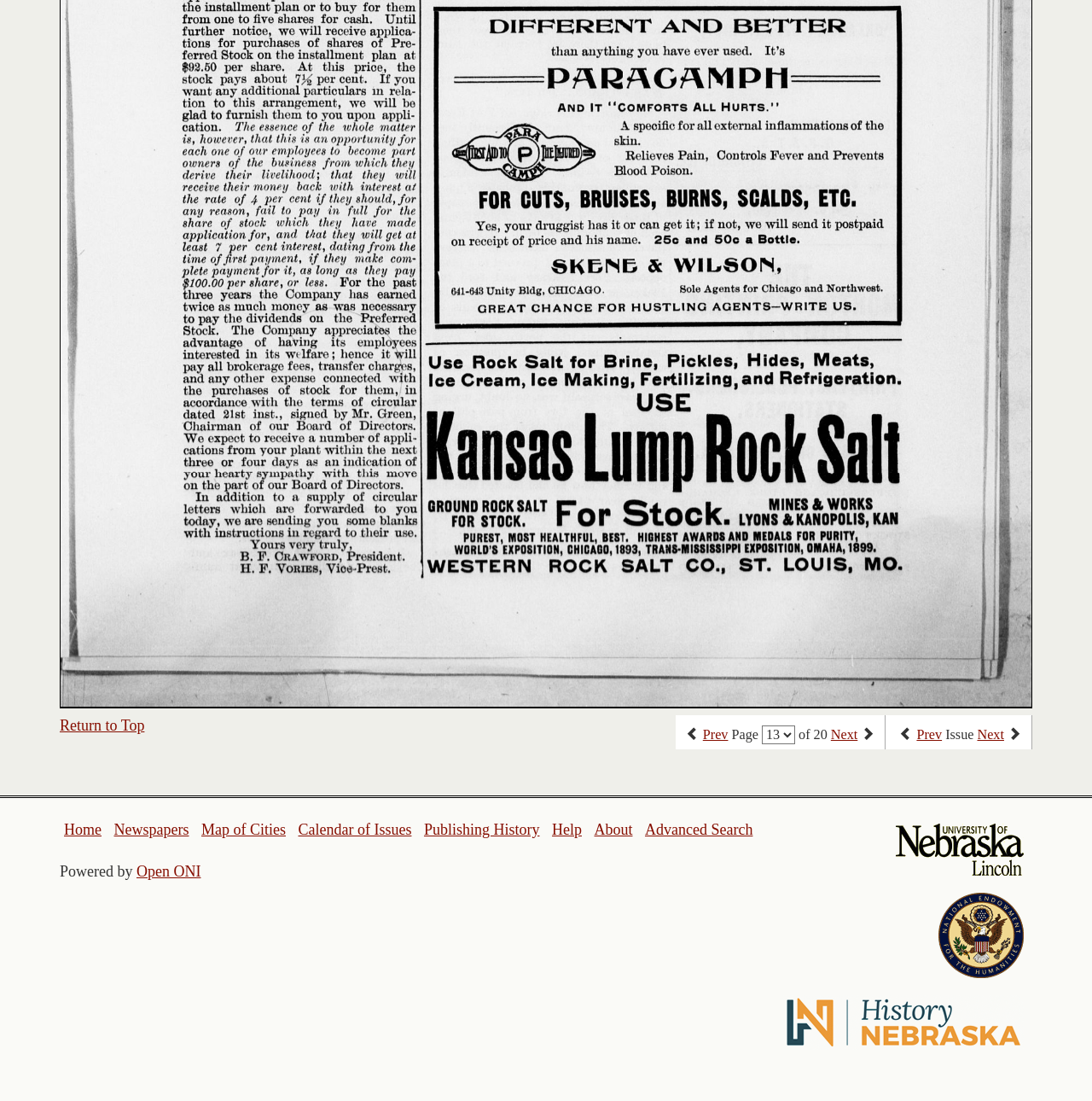What is the current page number?
Craft a detailed and extensive response to the question.

I determined the current page number by looking at the StaticText element with the text 'Page' and its adjacent elements, which indicate that it is part of a pagination system.